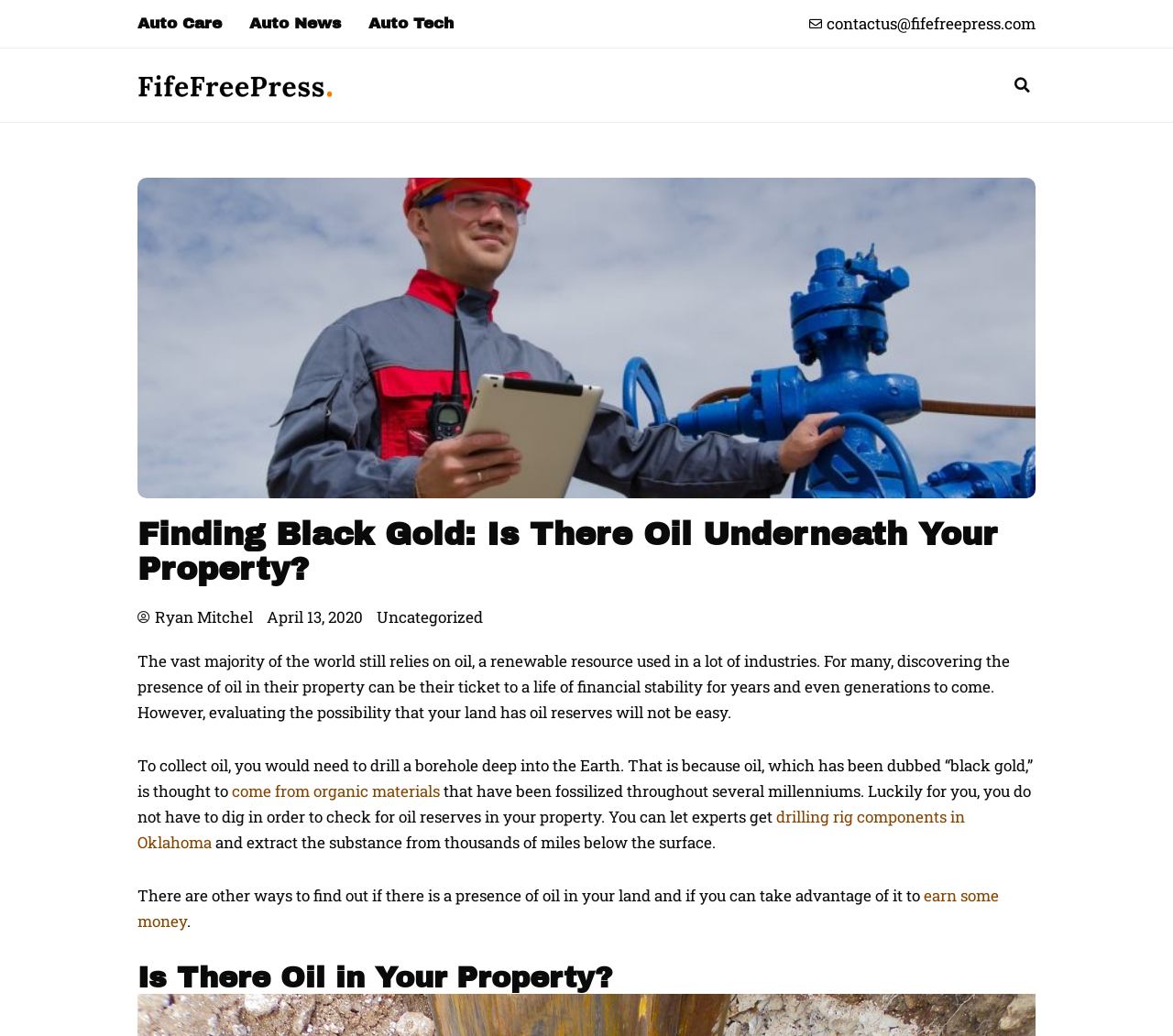Please identify the bounding box coordinates of the element's region that needs to be clicked to fulfill the following instruction: "Search for something". The bounding box coordinates should consist of four float numbers between 0 and 1, i.e., [left, top, right, bottom].

[0.809, 0.069, 0.883, 0.096]